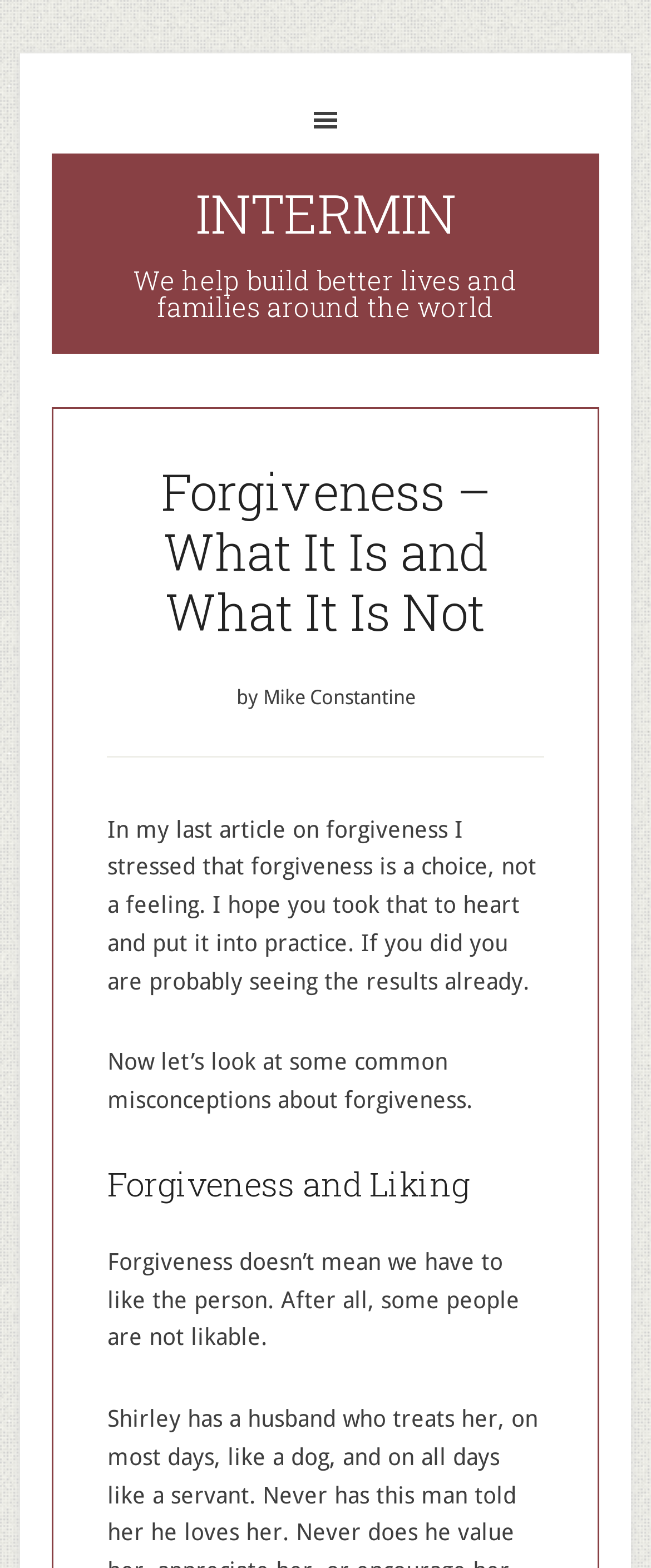Provide a short answer to the following question with just one word or phrase: What is one misconception about forgiveness?

It means we have to like the person